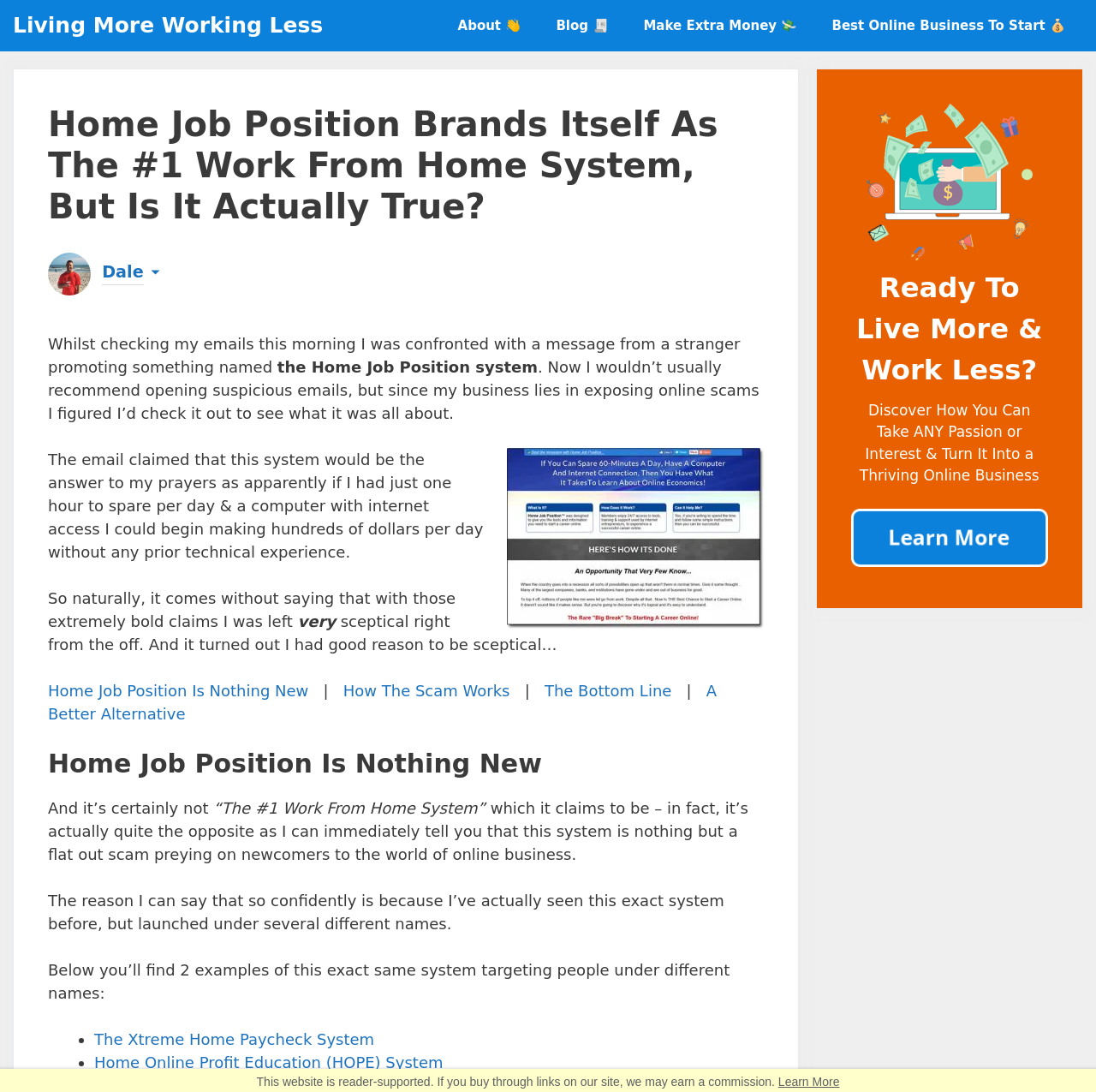Please give a short response to the question using one word or a phrase:
What is the author's opinion about the Home Job Position system?

It's a scam